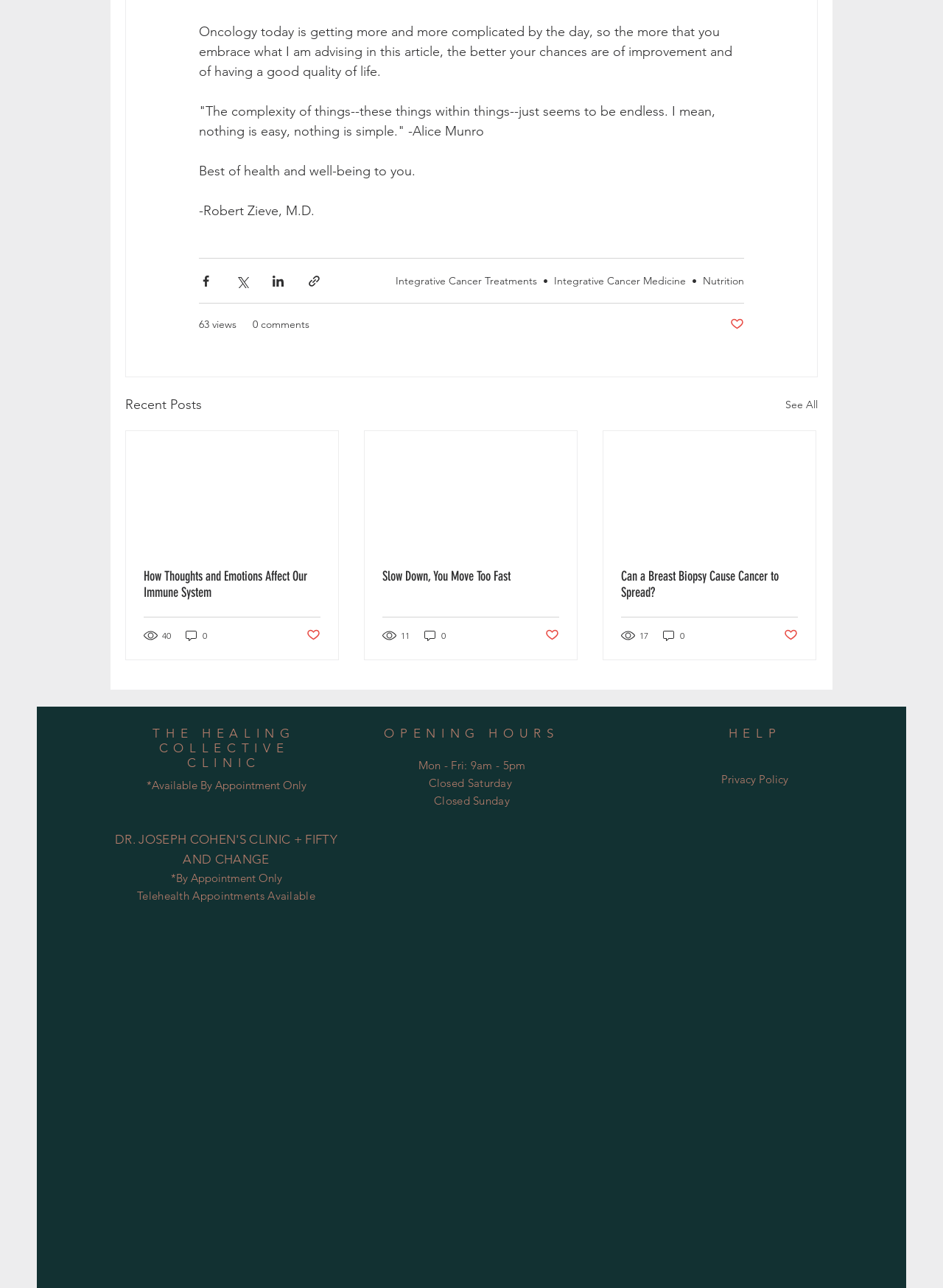Identify the bounding box coordinates for the UI element described as follows: Privacy Policy. Use the format (top-left x, top-left y, bottom-right x, bottom-right y) and ensure all values are floating point numbers between 0 and 1.

[0.765, 0.6, 0.836, 0.61]